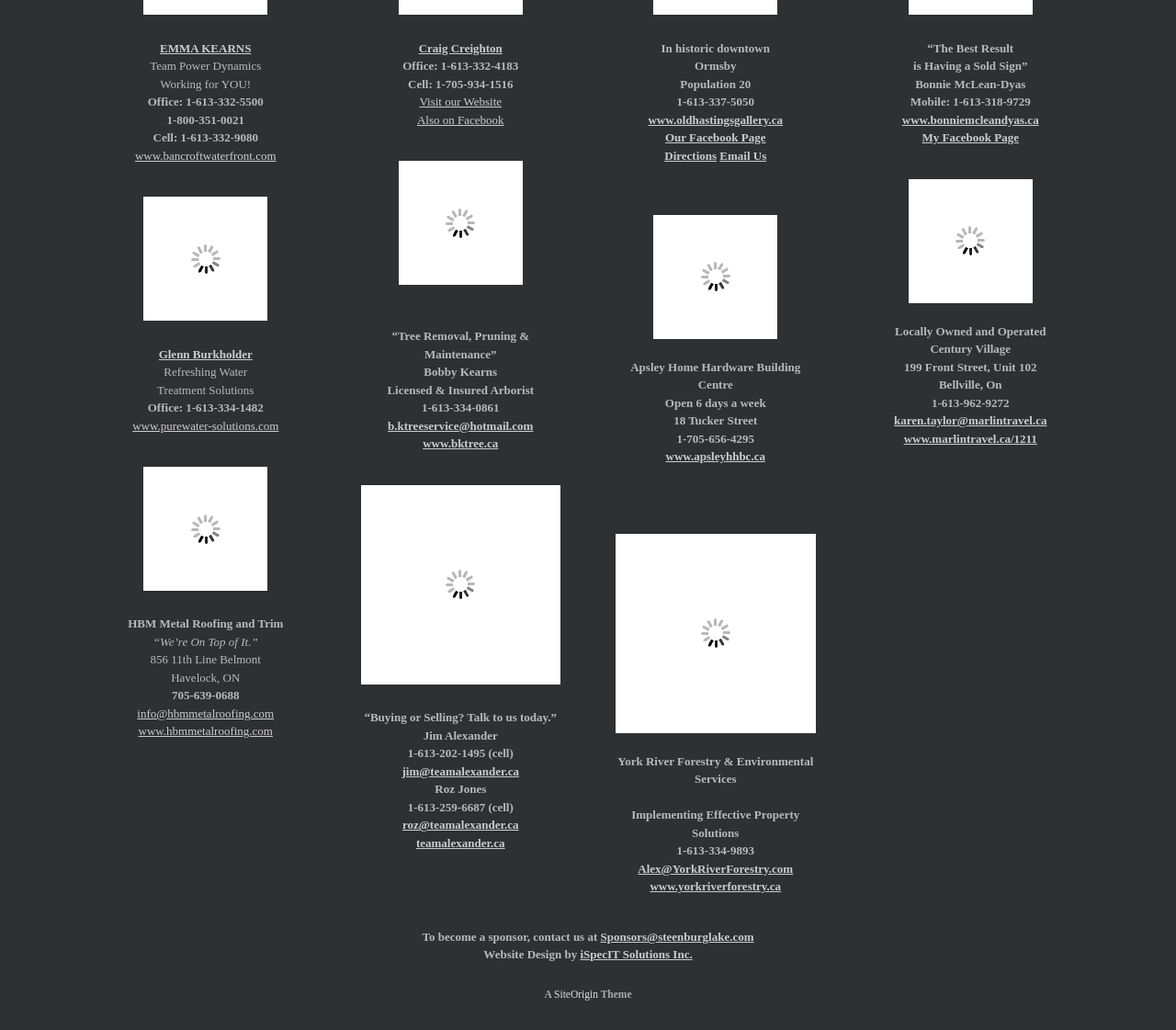Pinpoint the bounding box coordinates of the clickable area needed to execute the instruction: "Email Glenn Burkholder". The coordinates should be specified as four float numbers between 0 and 1, i.e., [left, top, right, bottom].

[0.135, 0.337, 0.215, 0.35]